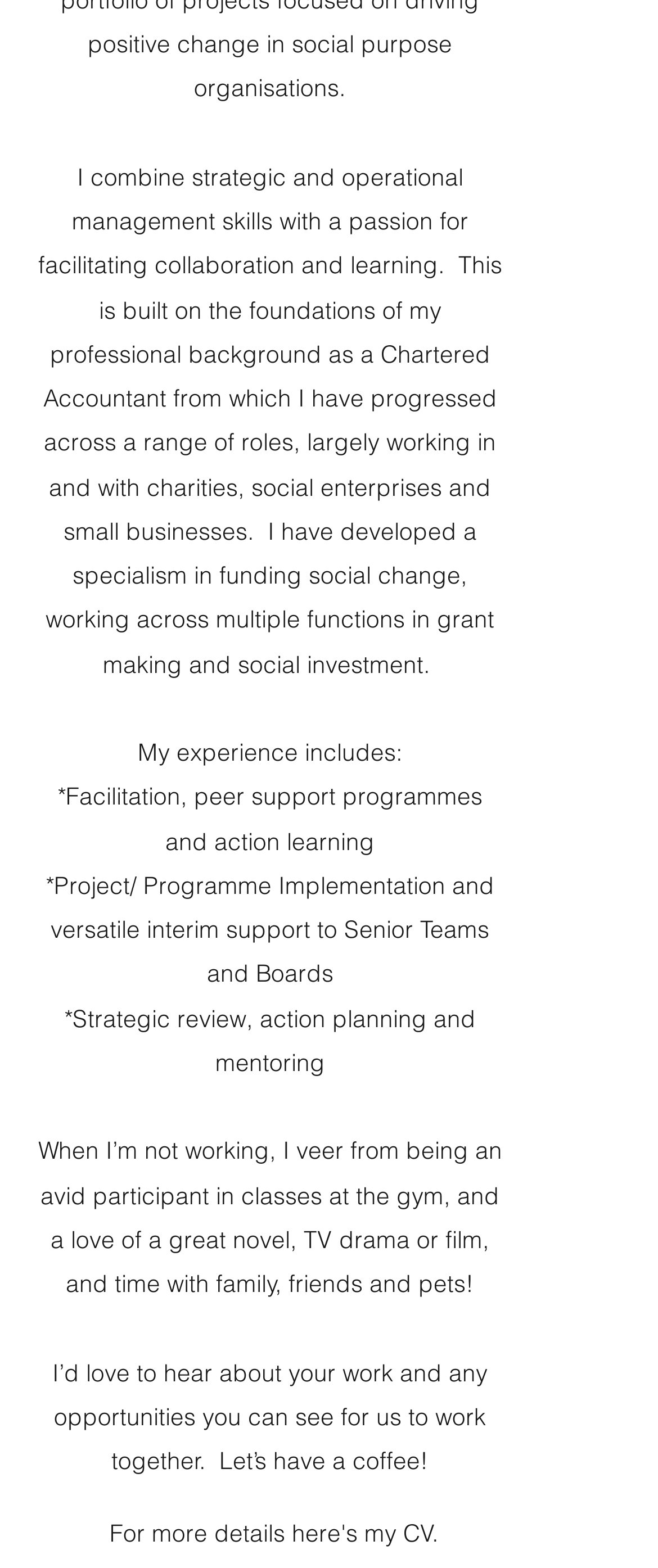What is the author's hobby? Examine the screenshot and reply using just one word or a brief phrase.

Gym classes